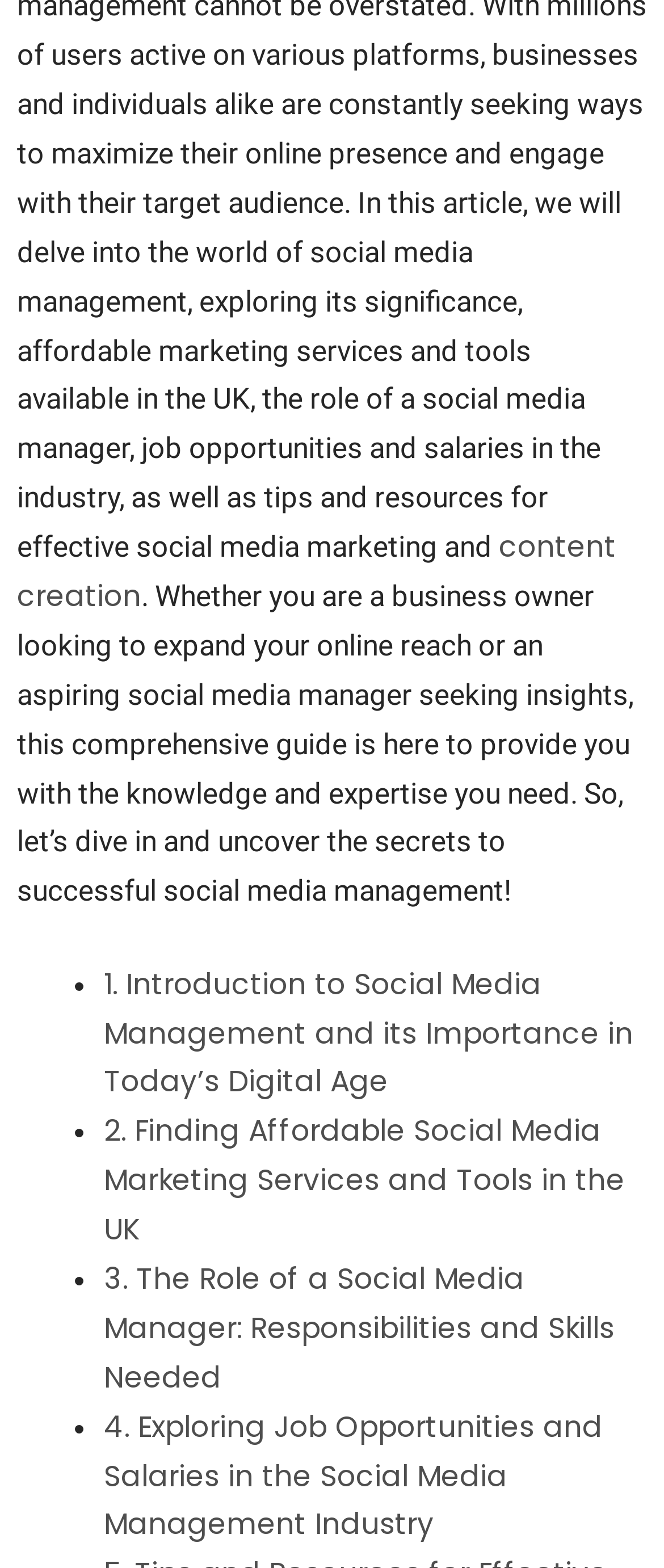What is the purpose of the guide according to the static text?
Respond with a short answer, either a single word or a phrase, based on the image.

Provide knowledge and expertise